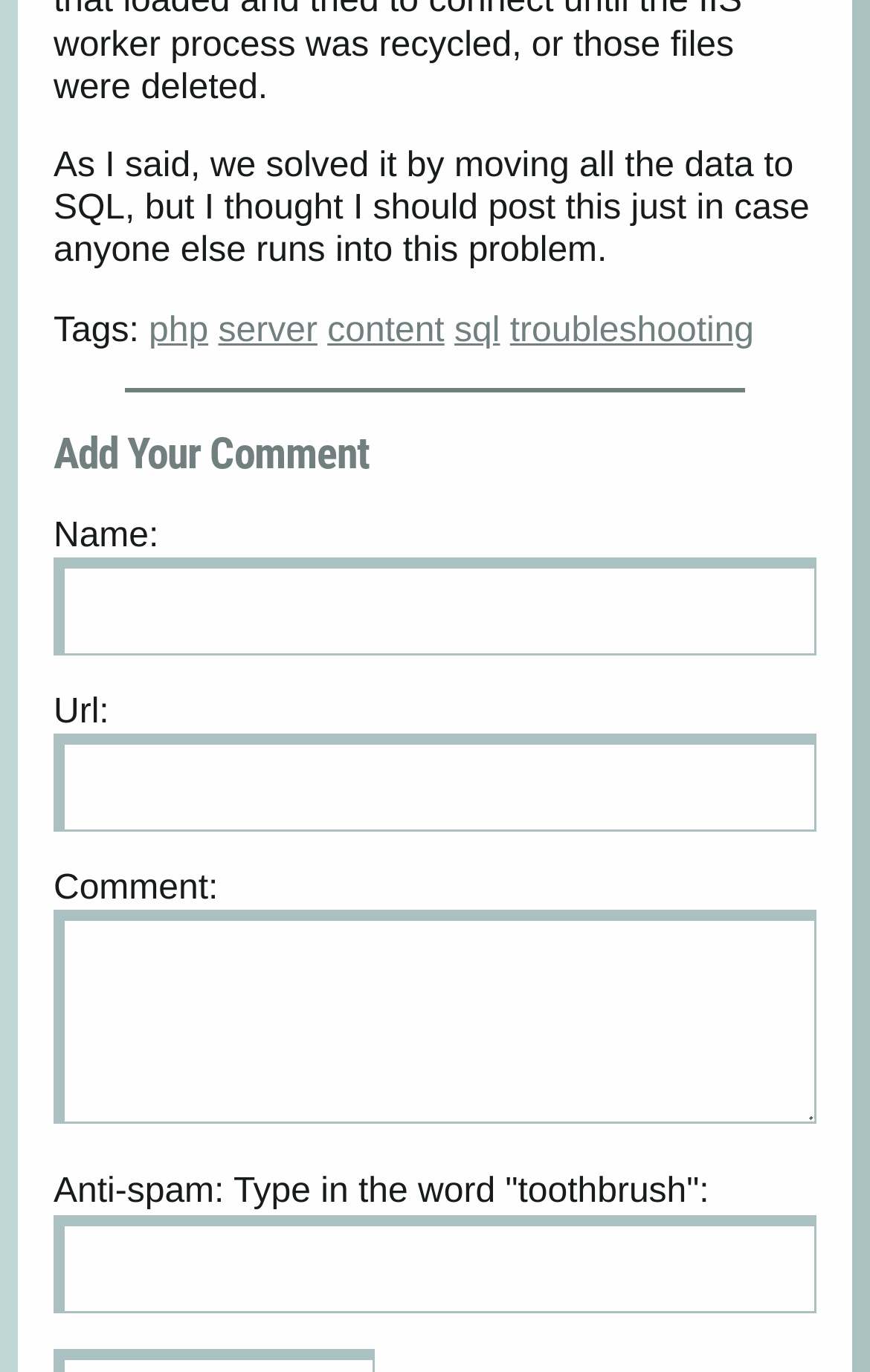Determine the bounding box coordinates of the region I should click to achieve the following instruction: "Type in the anti-spam word". Ensure the bounding box coordinates are four float numbers between 0 and 1, i.e., [left, top, right, bottom].

[0.062, 0.885, 0.938, 0.957]